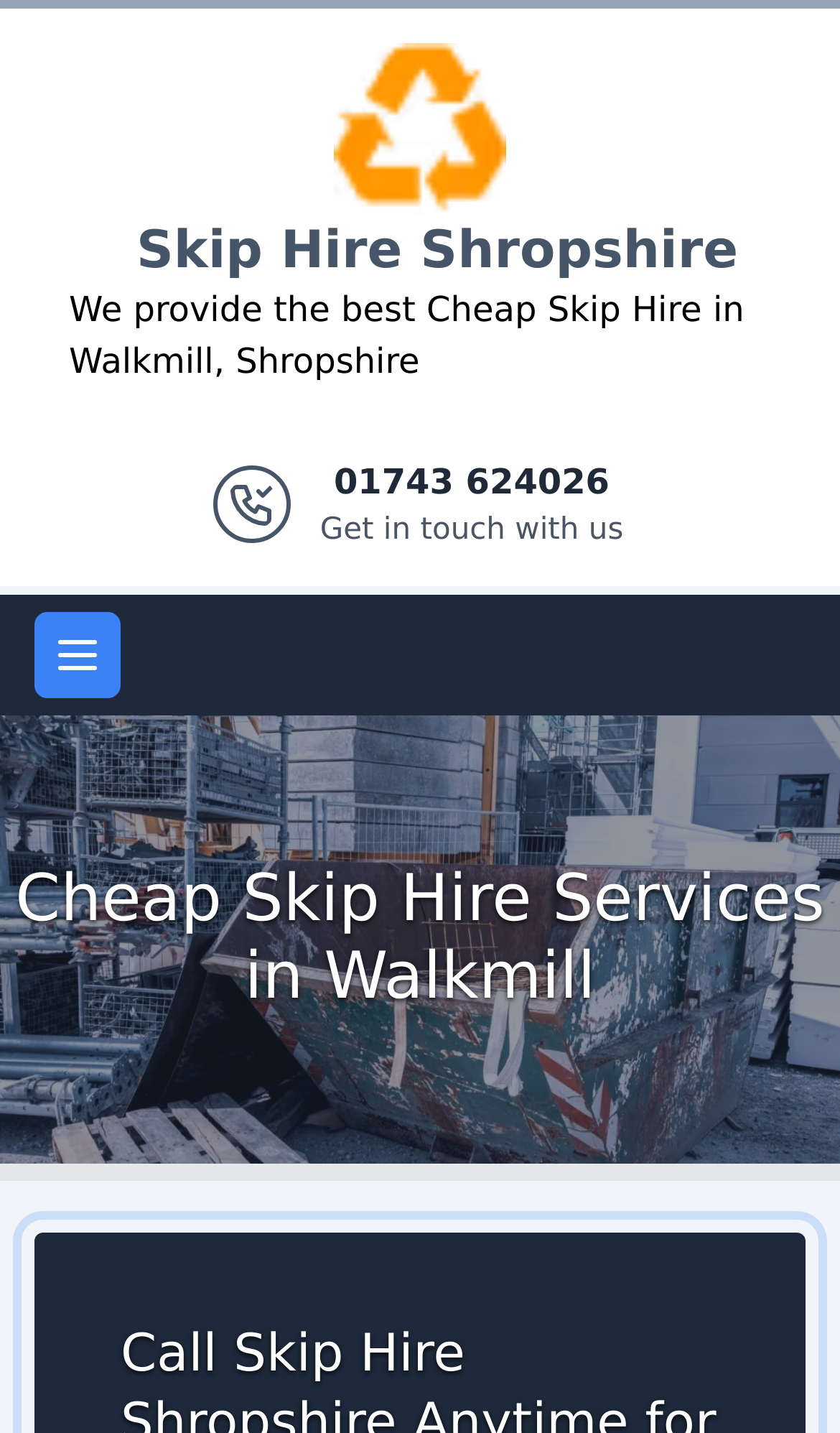Using the details in the image, give a detailed response to the question below:
What is the purpose of the button at the top of the webpage?

I found the purpose of the button by looking at the button element with the text 'Open main menu' which is located at the top of the webpage, inside the banner element.